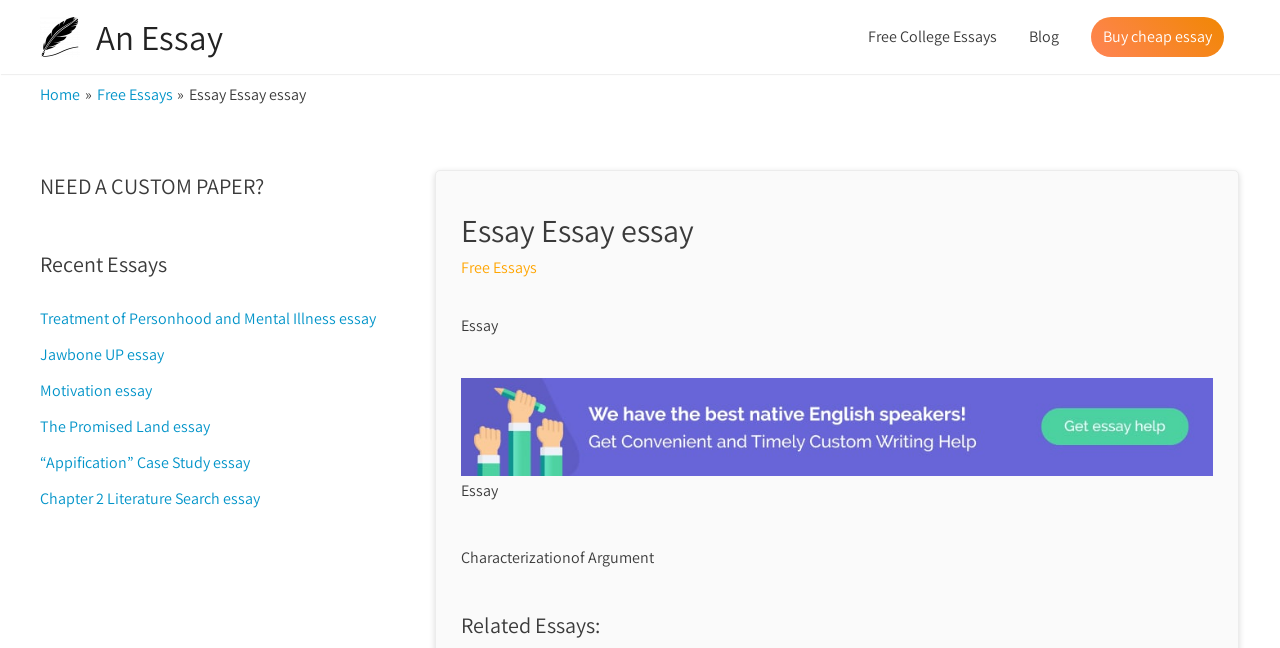What is the section below the 'Recent Essays' heading?
Based on the screenshot, answer the question with a single word or phrase.

List of essays